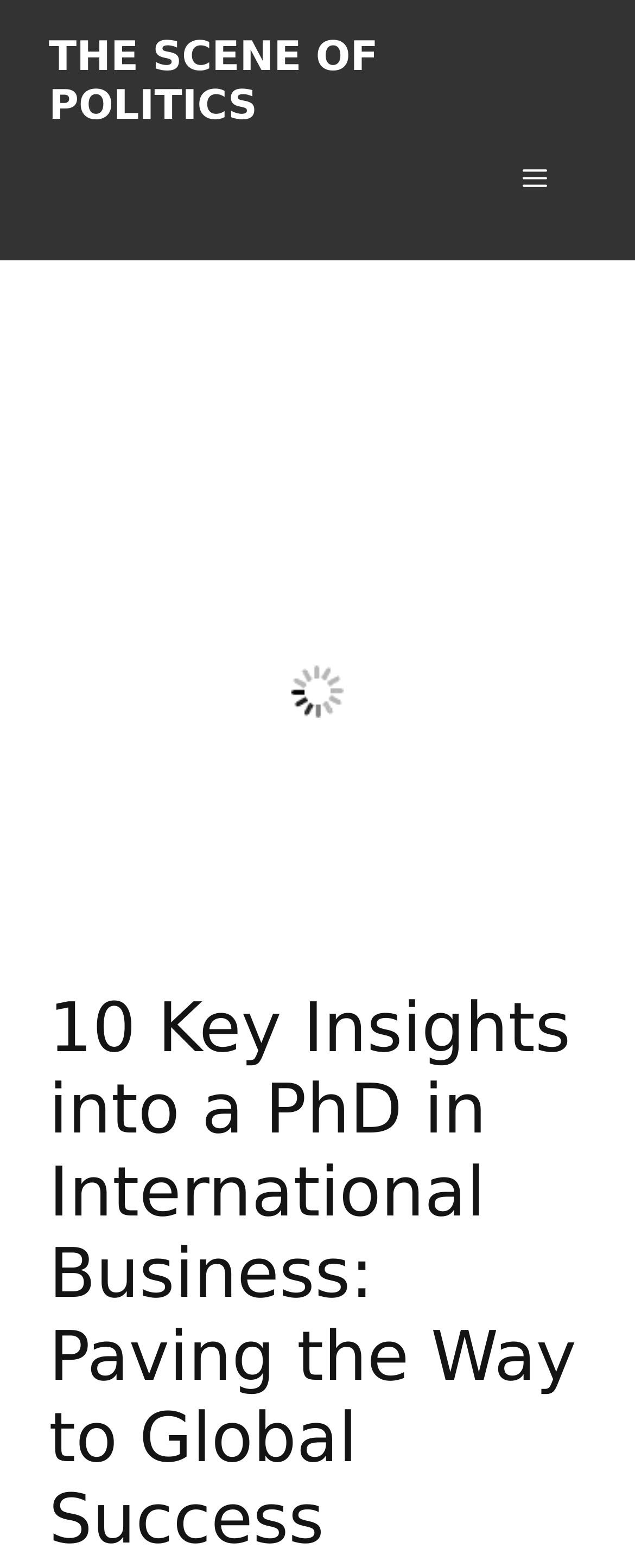Based on the element description Menu, identify the bounding box of the UI element in the given webpage screenshot. The coordinates should be in the format (top-left x, top-left y, bottom-right x, bottom-right y) and must be between 0 and 1.

[0.762, 0.083, 0.923, 0.145]